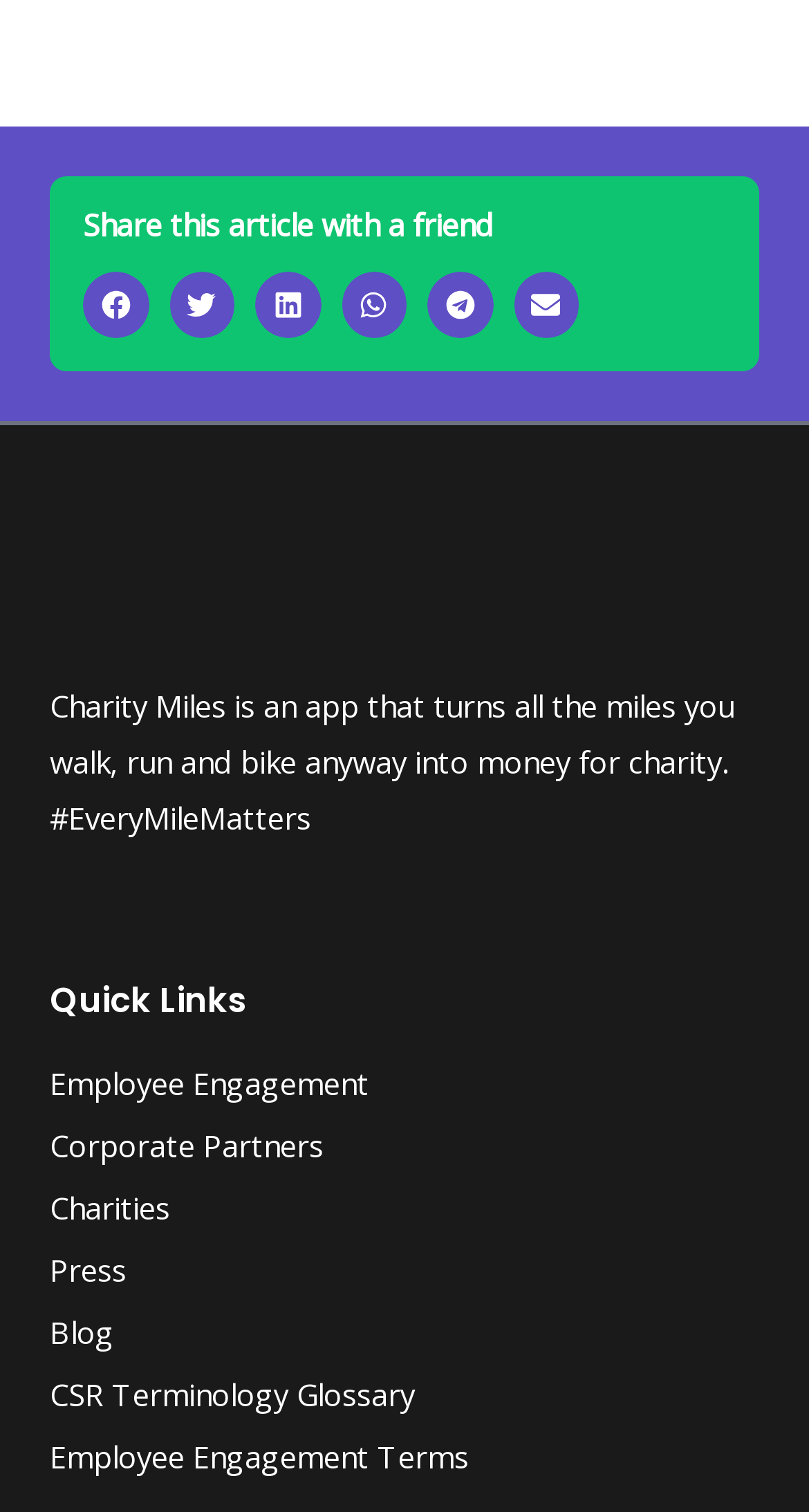Please locate the bounding box coordinates of the element that should be clicked to achieve the given instruction: "access the ninth link".

None